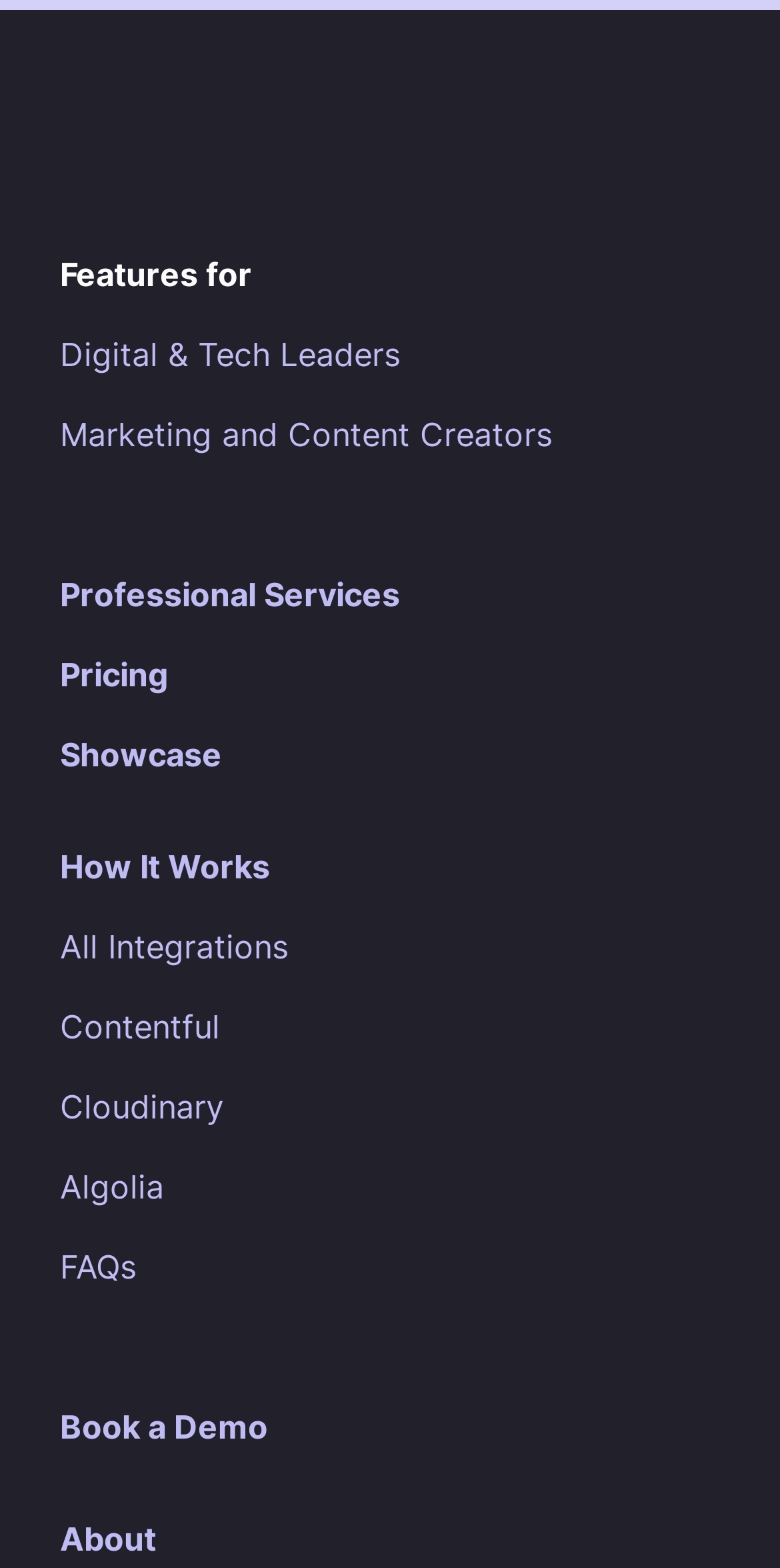How many static text elements are there on the webpage? Based on the image, give a response in one word or a short phrase.

3